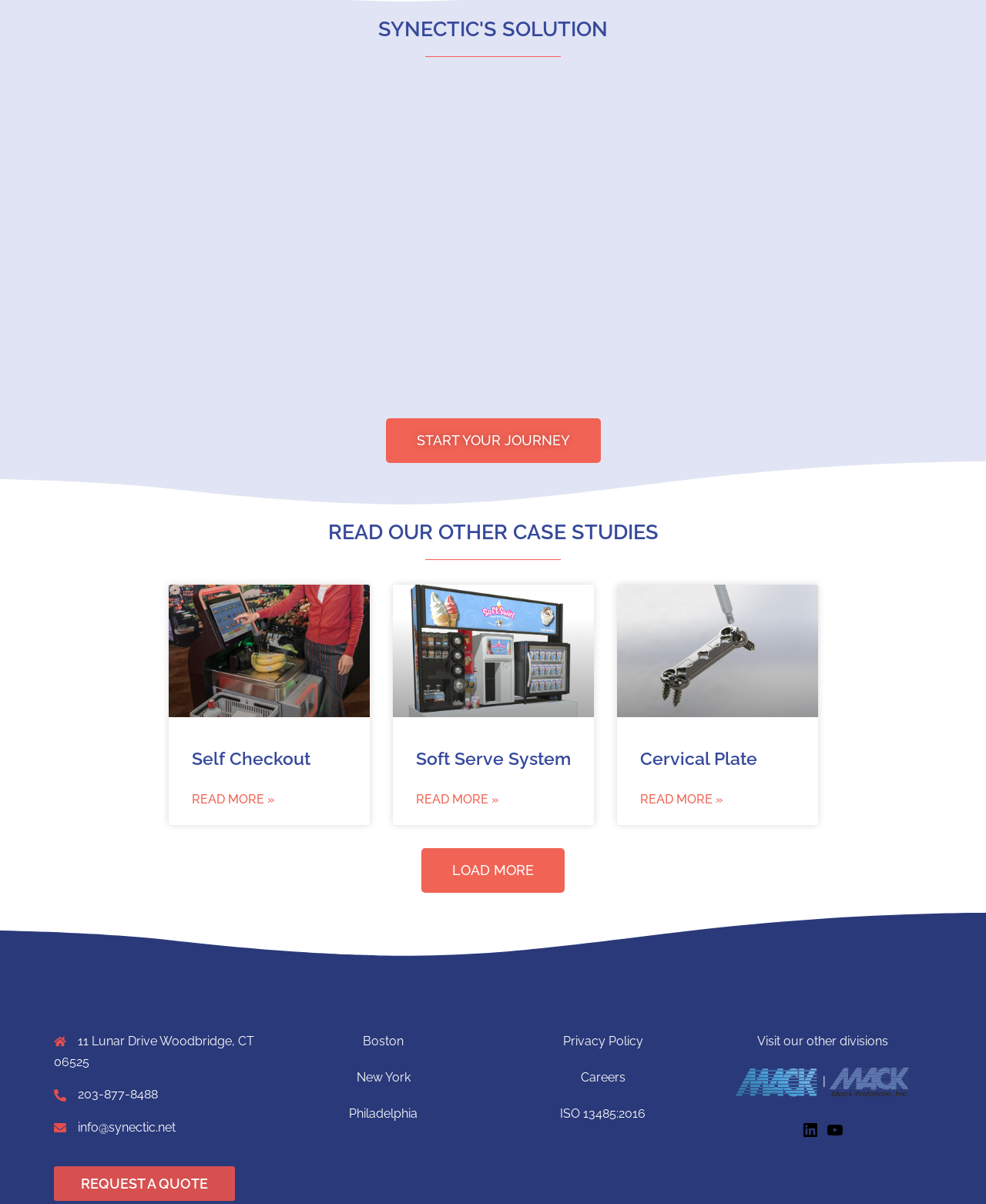Provide a brief response to the question below using a single word or phrase: 
What is the purpose of the 'LOAD MORE' button?

To load more case studies